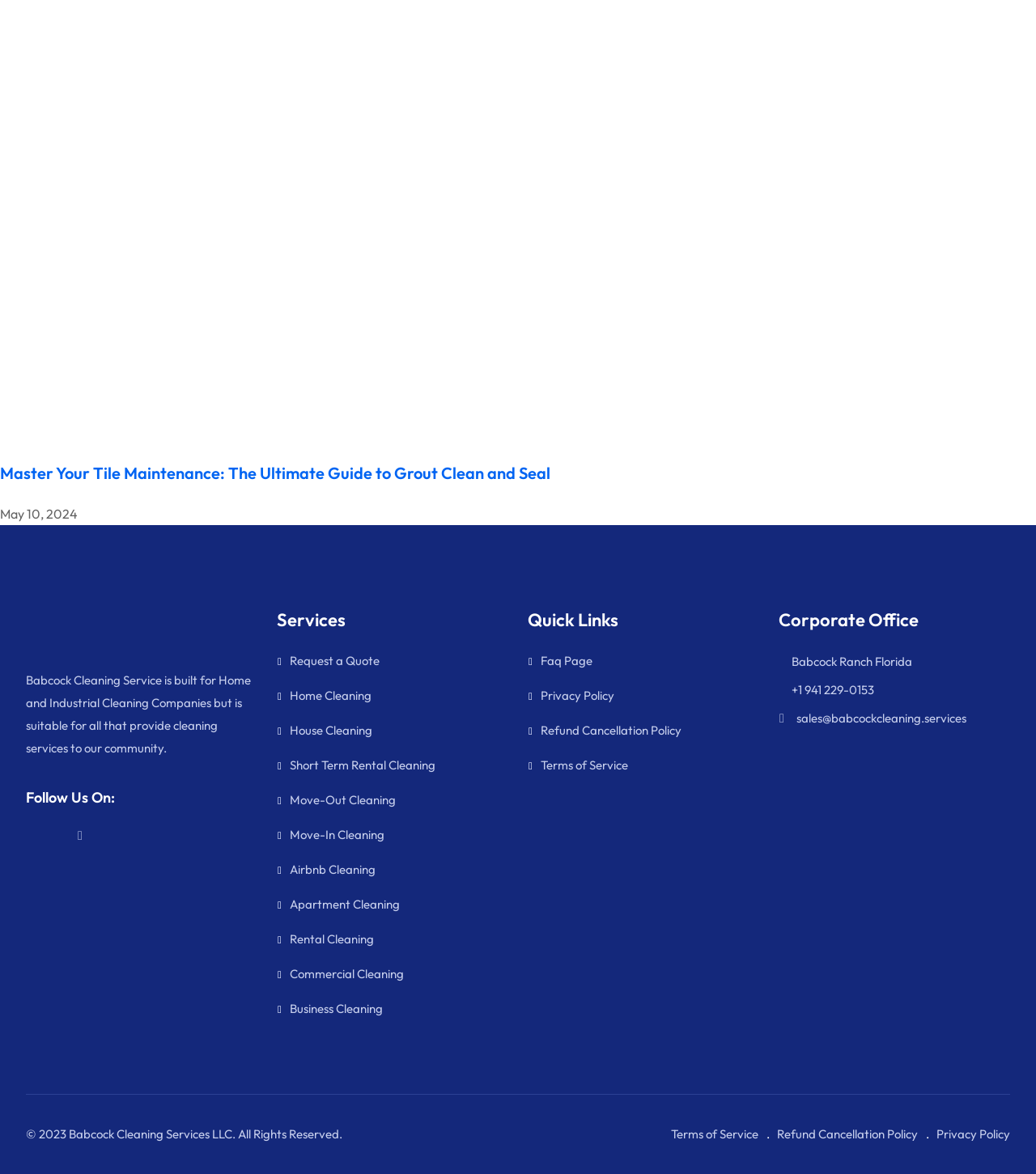Provide a short answer using a single word or phrase for the following question: 
What is the name of the company?

Babcock Cleaning Services LLC